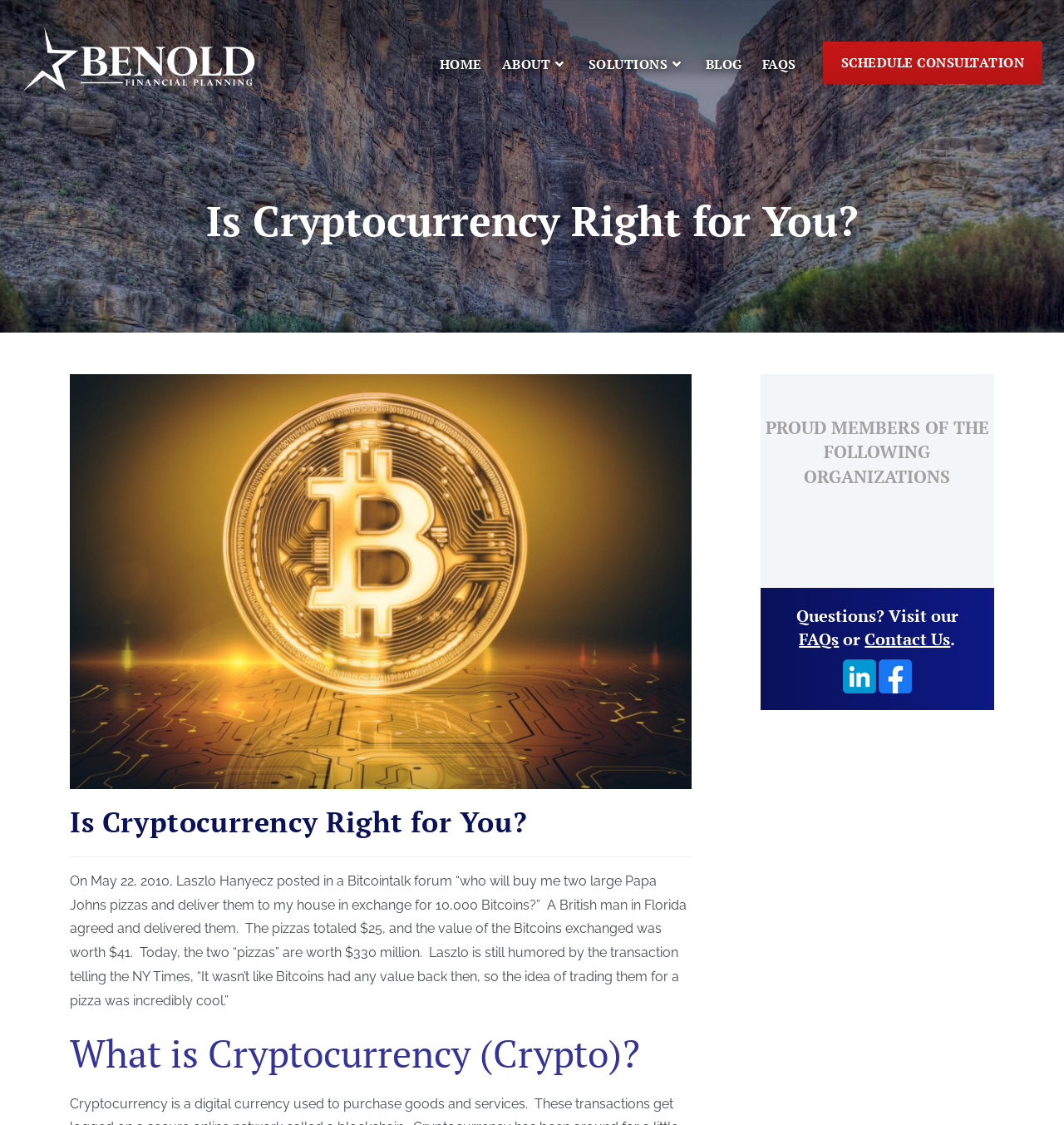From the webpage screenshot, predict the bounding box of the UI element that matches this description: "title="Follow us on Facebook"".

[0.826, 0.595, 0.857, 0.606]